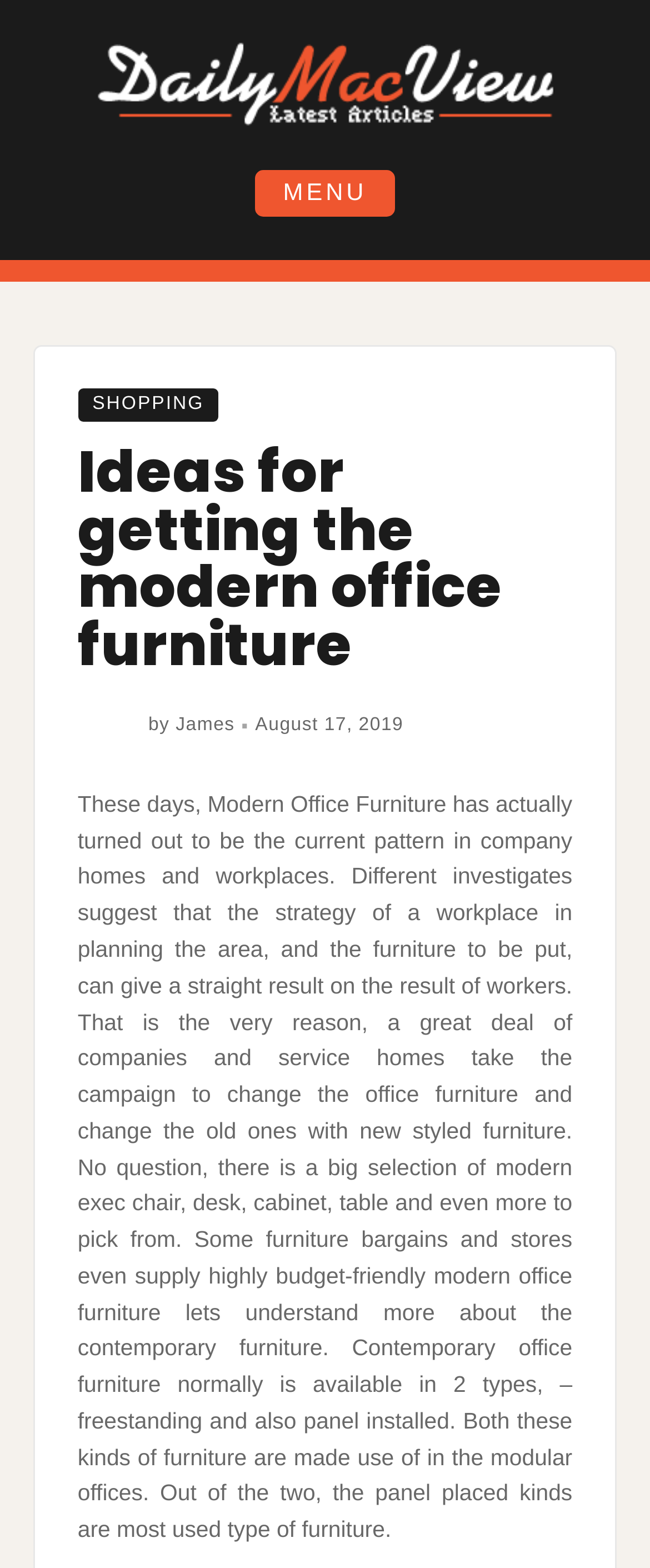Extract the bounding box coordinates for the HTML element that matches this description: "Shop Online". The coordinates should be four float numbers between 0 and 1, i.e., [left, top, right, bottom].

None